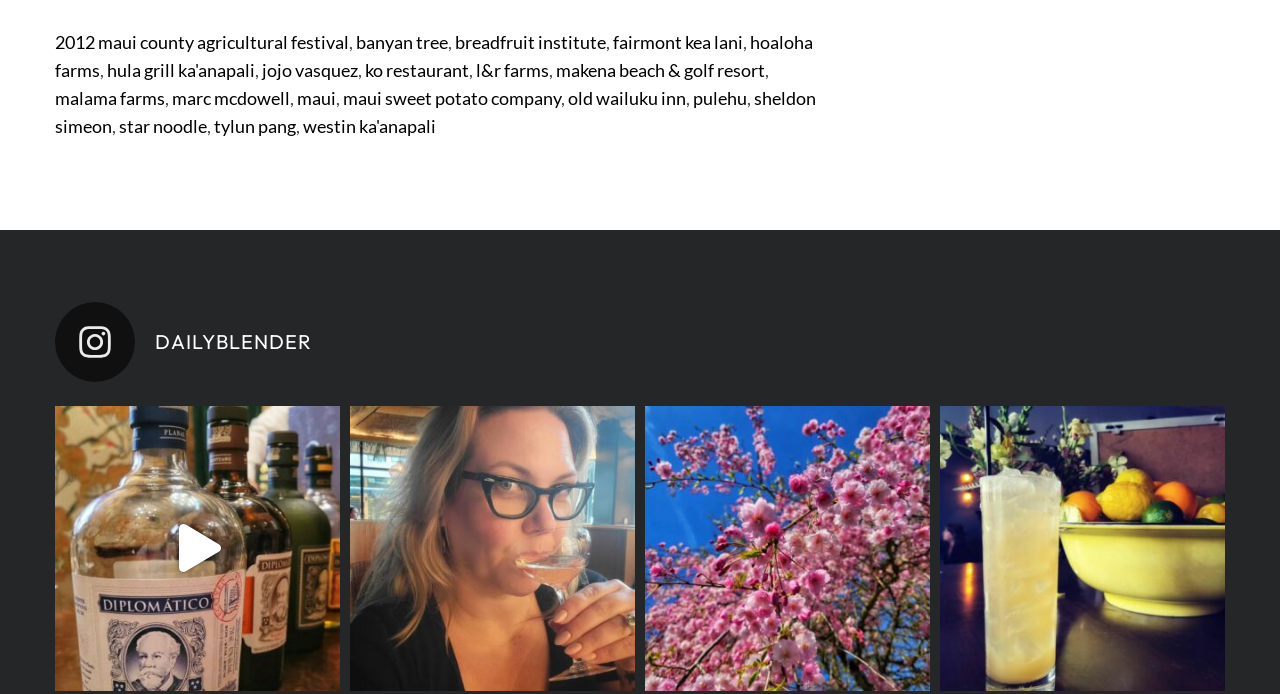Find the bounding box coordinates of the clickable area required to complete the following action: "Check out the link to DAILYBLENDER".

[0.043, 0.435, 0.957, 0.55]